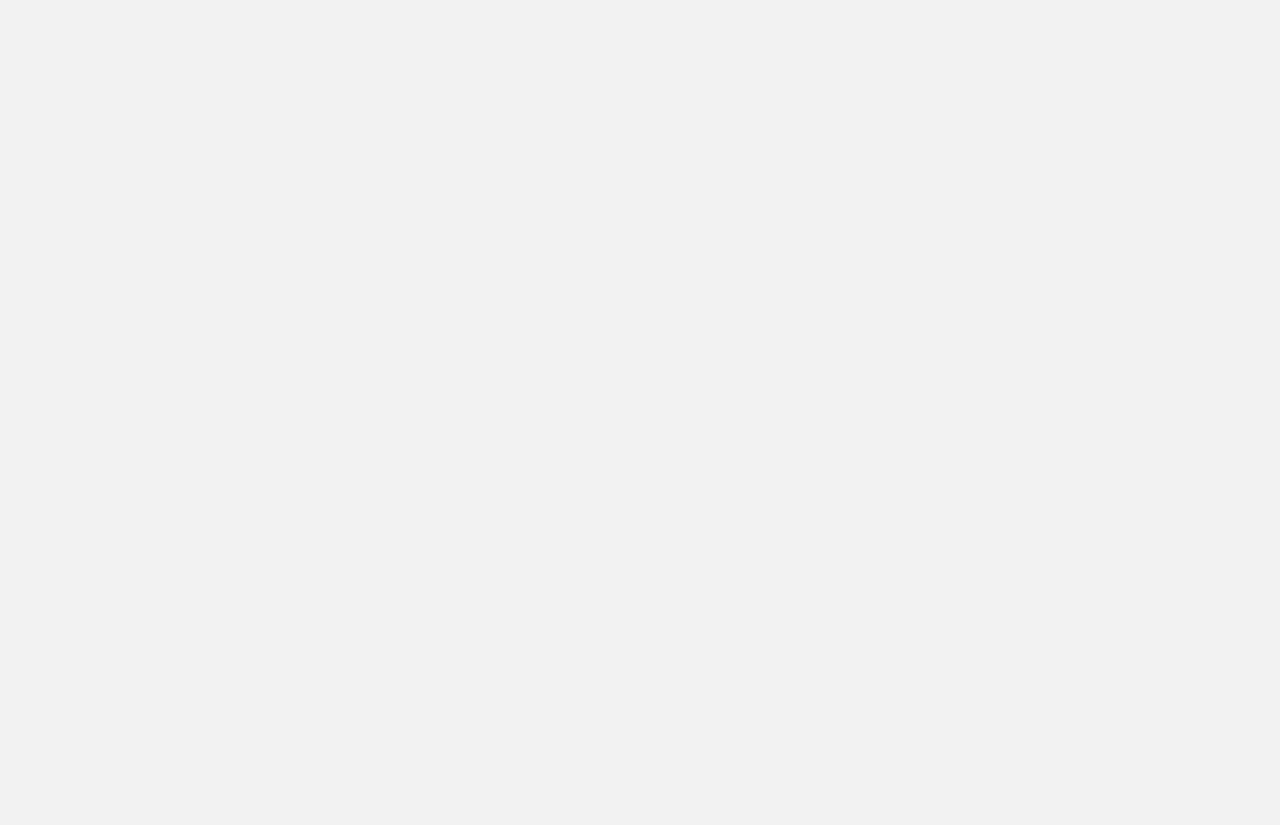By analyzing the image, answer the following question with a detailed response: How many comment textboxes are there?

I counted the number of textbox elements with the 'required' attribute set to True, which are [314], [316], [318], and [320]. These textboxes are likely for users to input their name, email, website, and comment content.